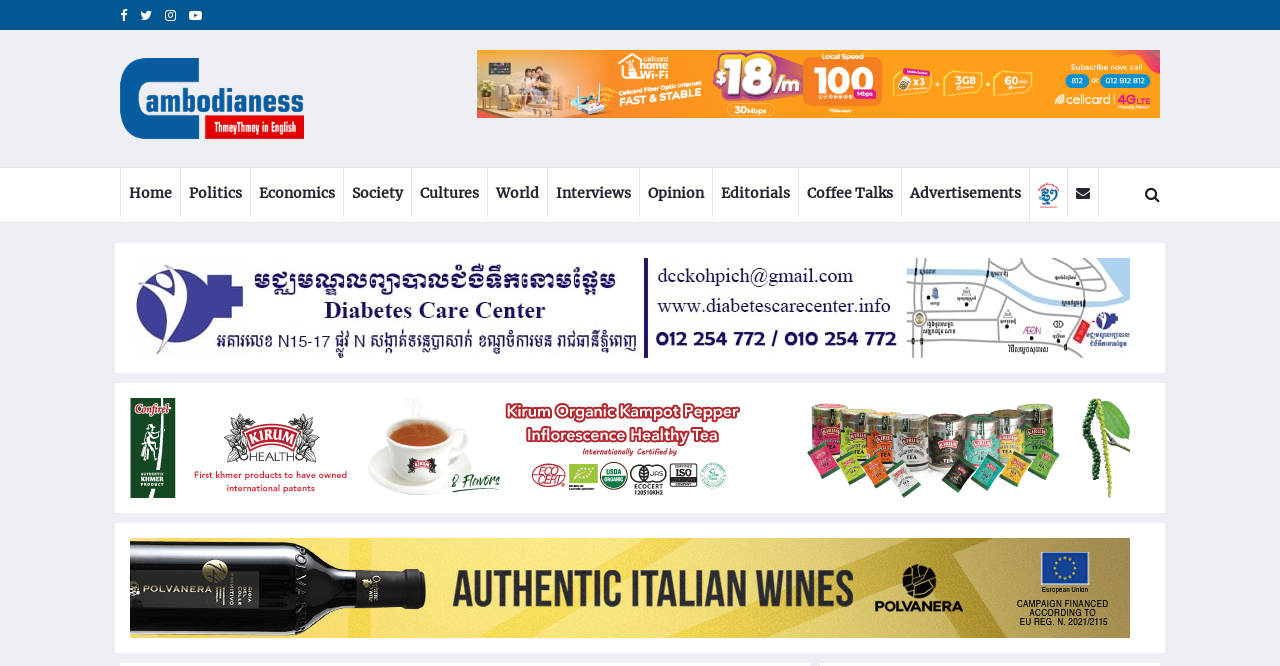Identify the bounding box for the UI element described as: "Coffee Talks". Ensure the coordinates are four float numbers between 0 and 1, formatted as [left, top, right, bottom].

[0.624, 0.252, 0.704, 0.327]